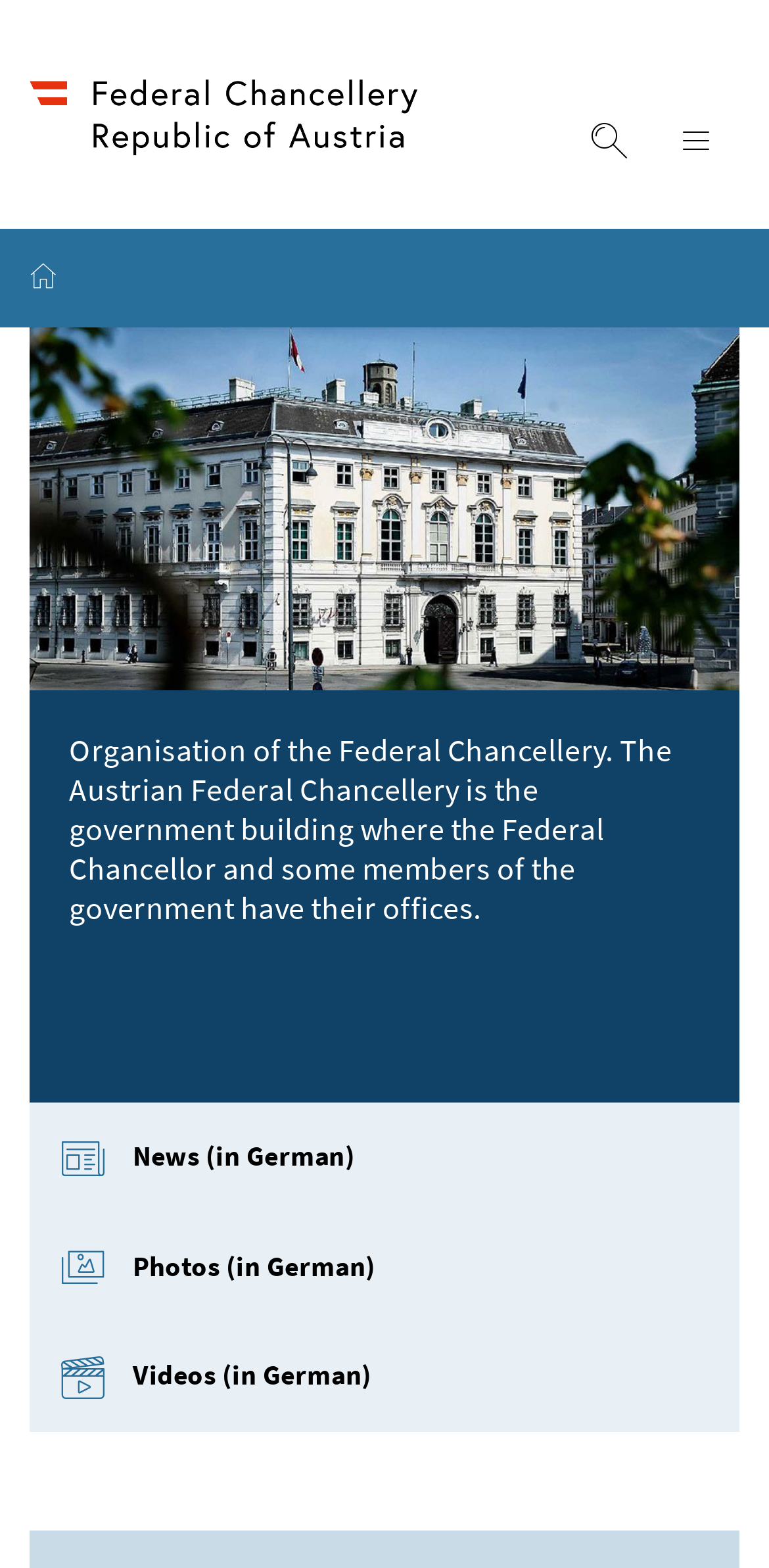Give a short answer to this question using one word or a phrase:
What is the location depicted in the image?

Ballhausplatz